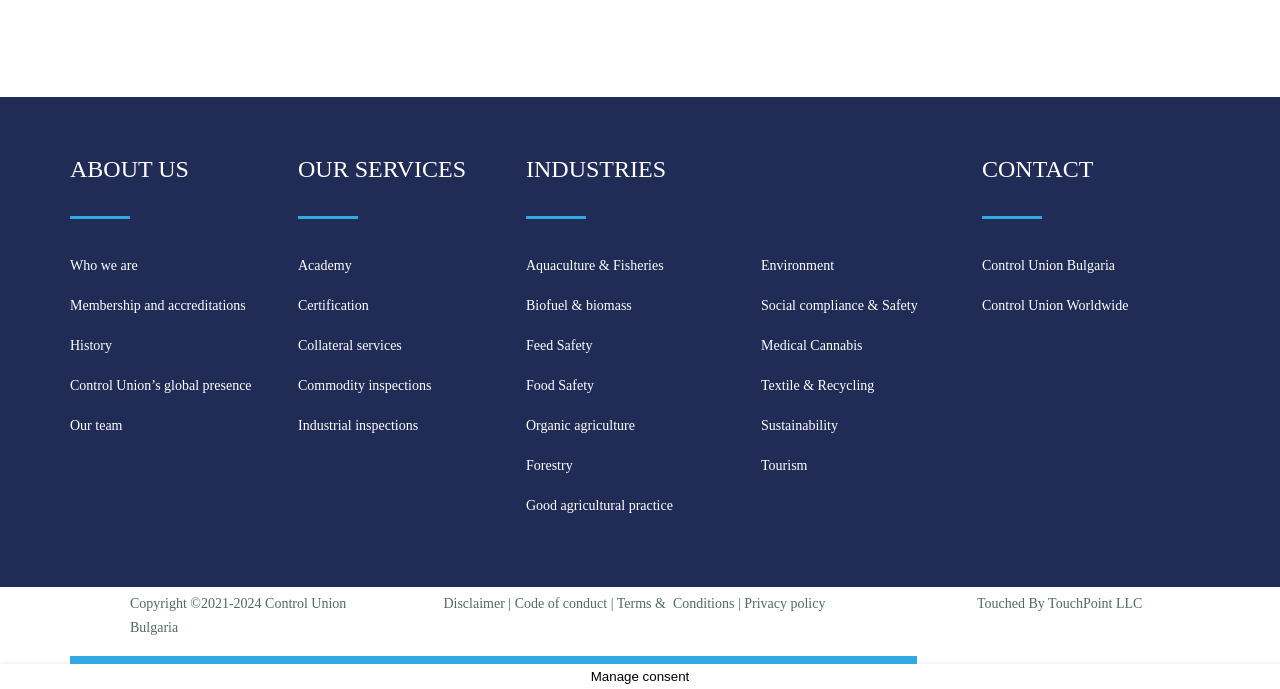Identify the bounding box of the UI element described as follows: "Textile & Recycling". Provide the coordinates as four float numbers in the range of 0 to 1 [left, top, right, bottom].

[0.595, 0.549, 0.683, 0.57]